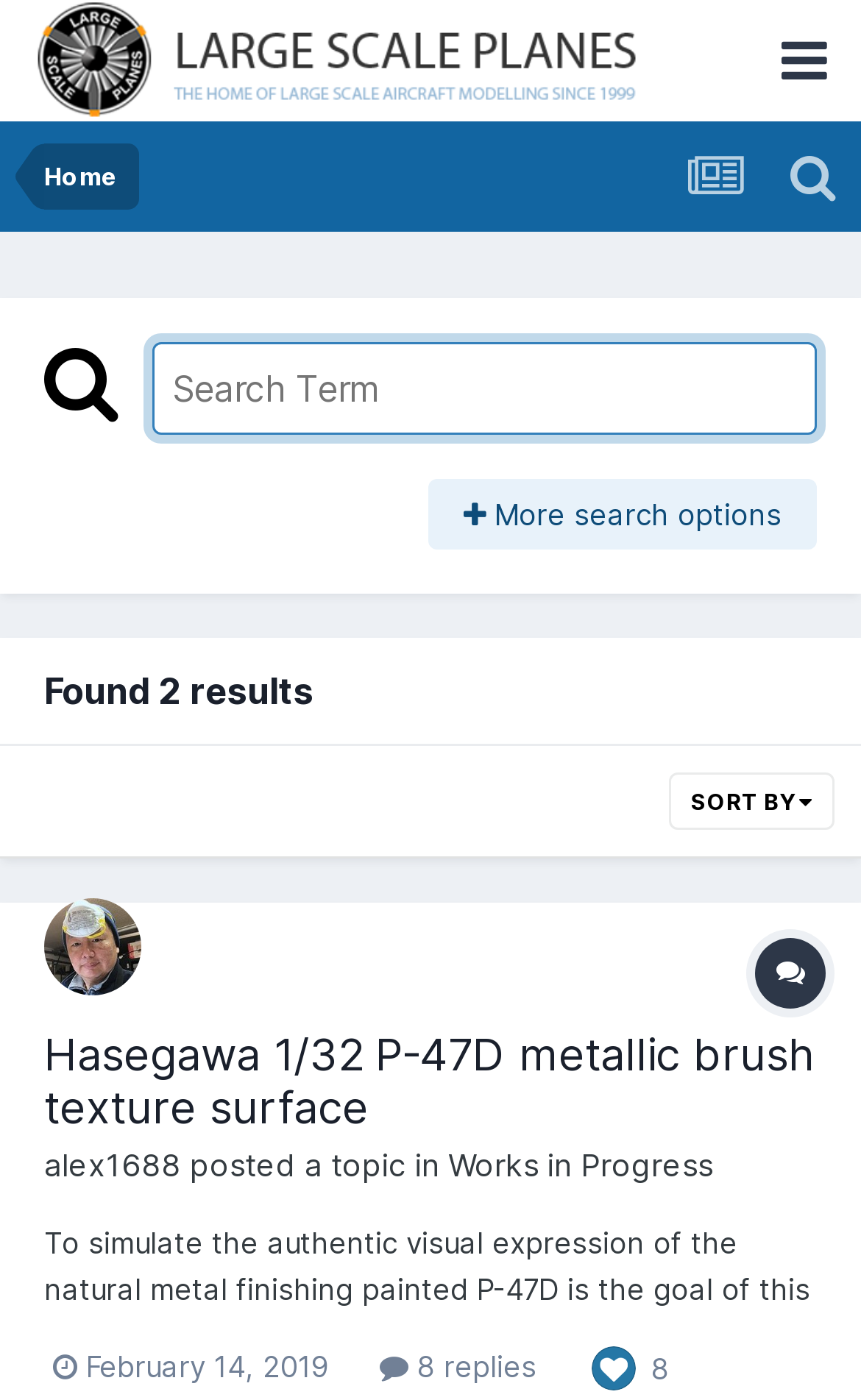Return the bounding box coordinates of the UI element that corresponds to this description: "Sort By". The coordinates must be given as four float numbers in the range of 0 and 1, [left, top, right, bottom].

[0.777, 0.552, 0.969, 0.593]